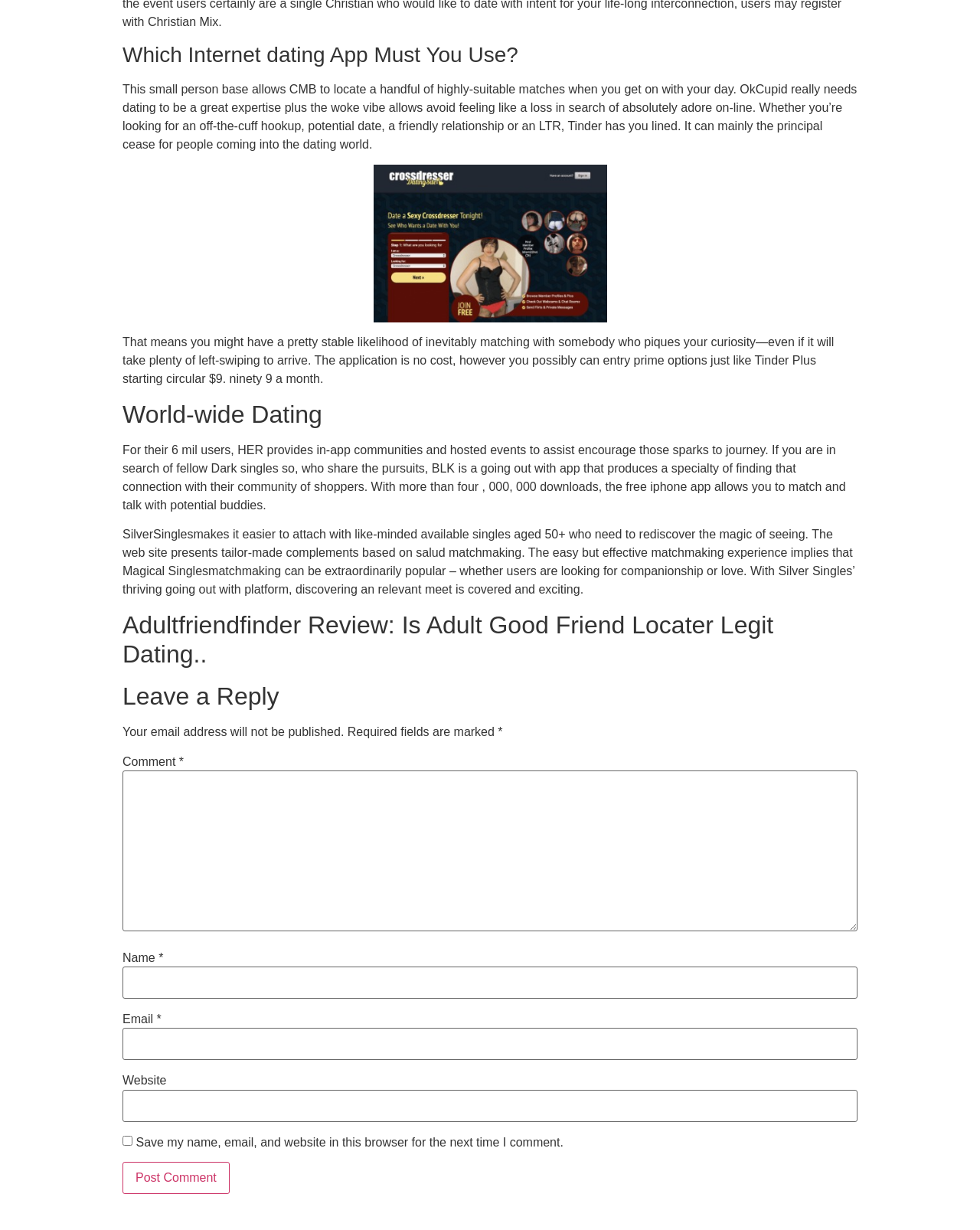Provide a brief response to the question below using a single word or phrase: 
What is the target age group for SilverSingles?

50+